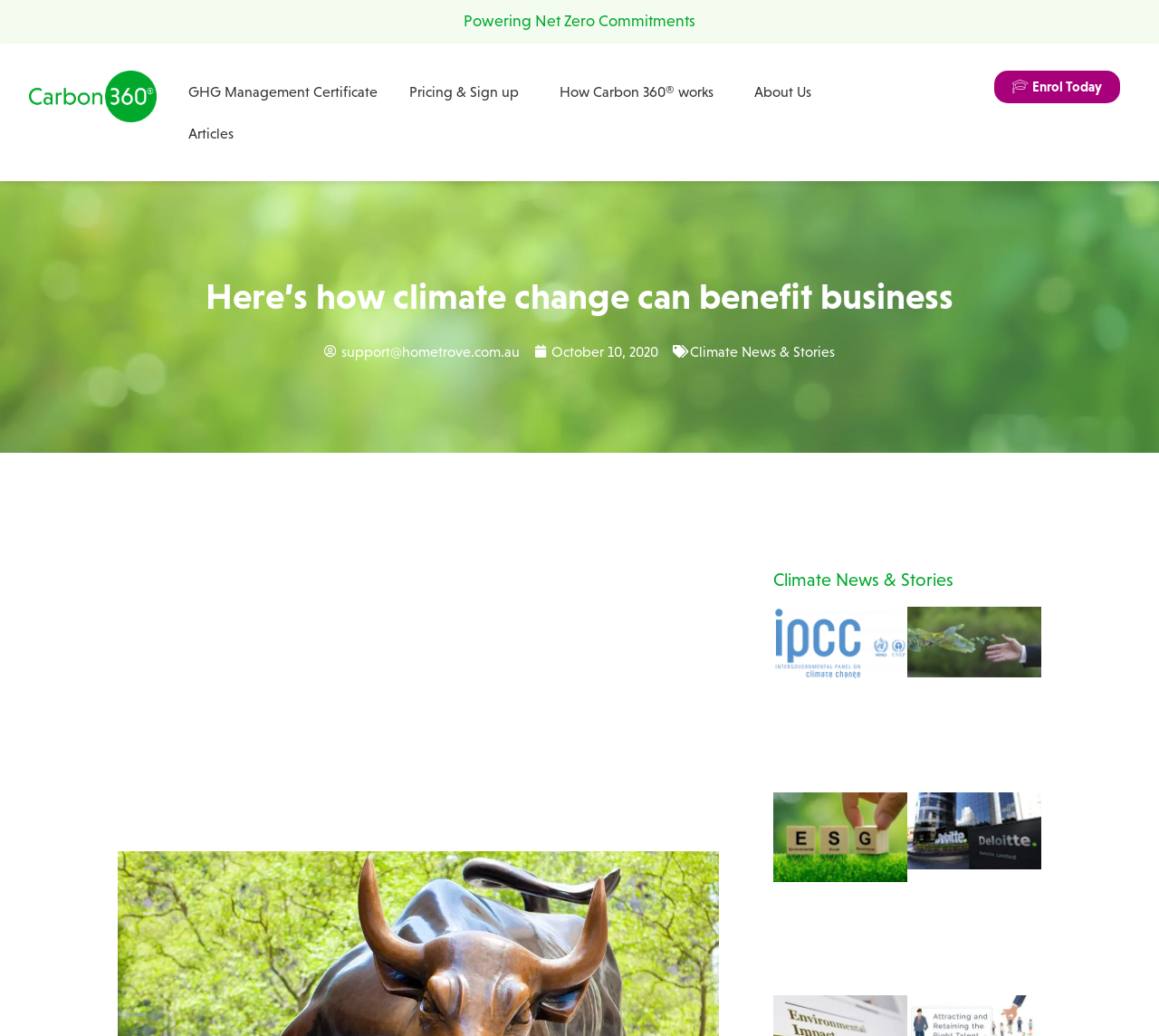Locate the bounding box of the UI element described by: "GHG Management Certificate" in the given webpage screenshot.

[0.15, 0.068, 0.337, 0.108]